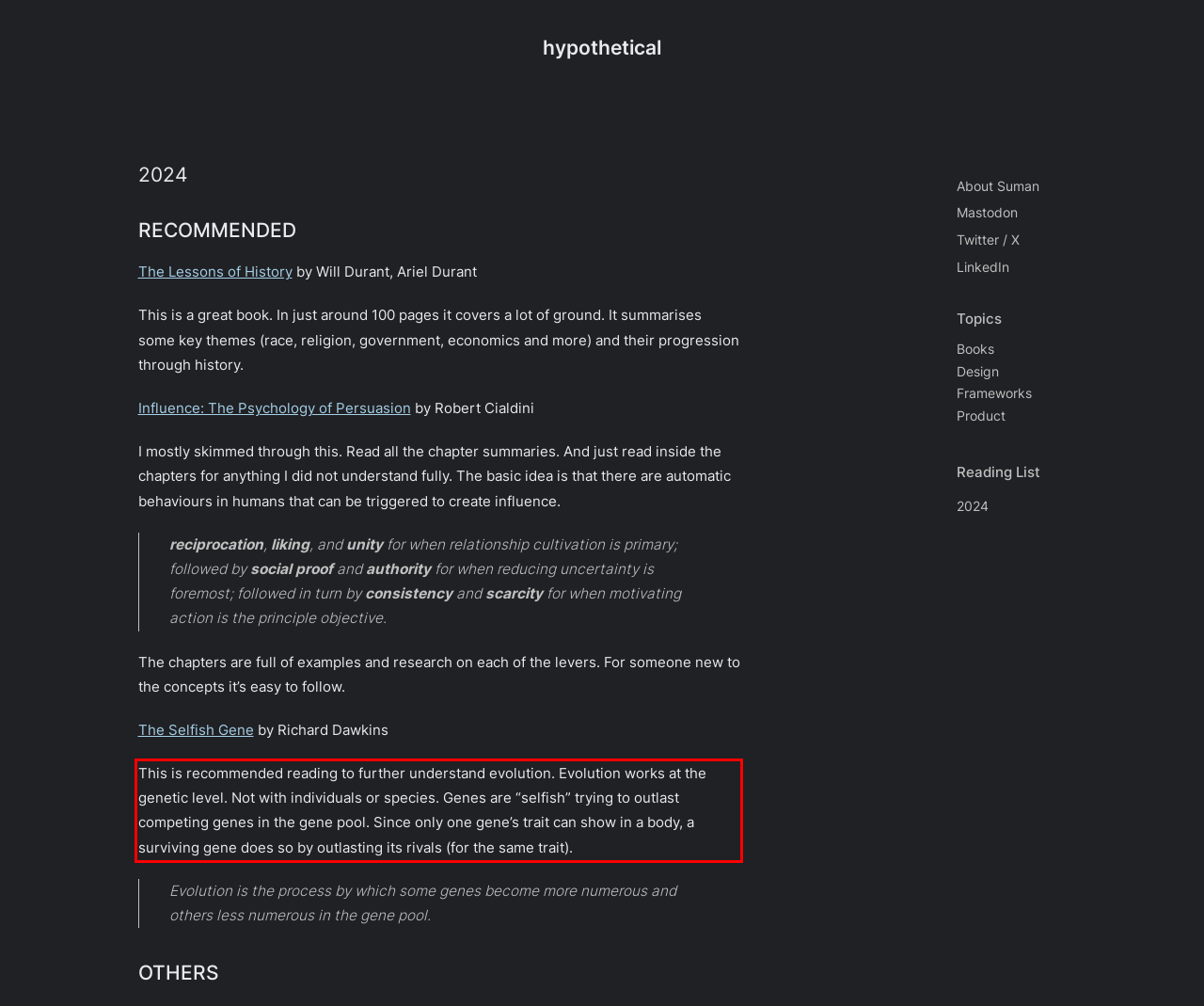Please take the screenshot of the webpage, find the red bounding box, and generate the text content that is within this red bounding box.

This is recommended reading to further understand evolution. Evolution works at the genetic level. Not with individuals or species. Genes are “selfish” trying to outlast competing genes in the gene pool. Since only one gene’s trait can show in a body, a surviving gene does so by outlasting its rivals (for the same trait).